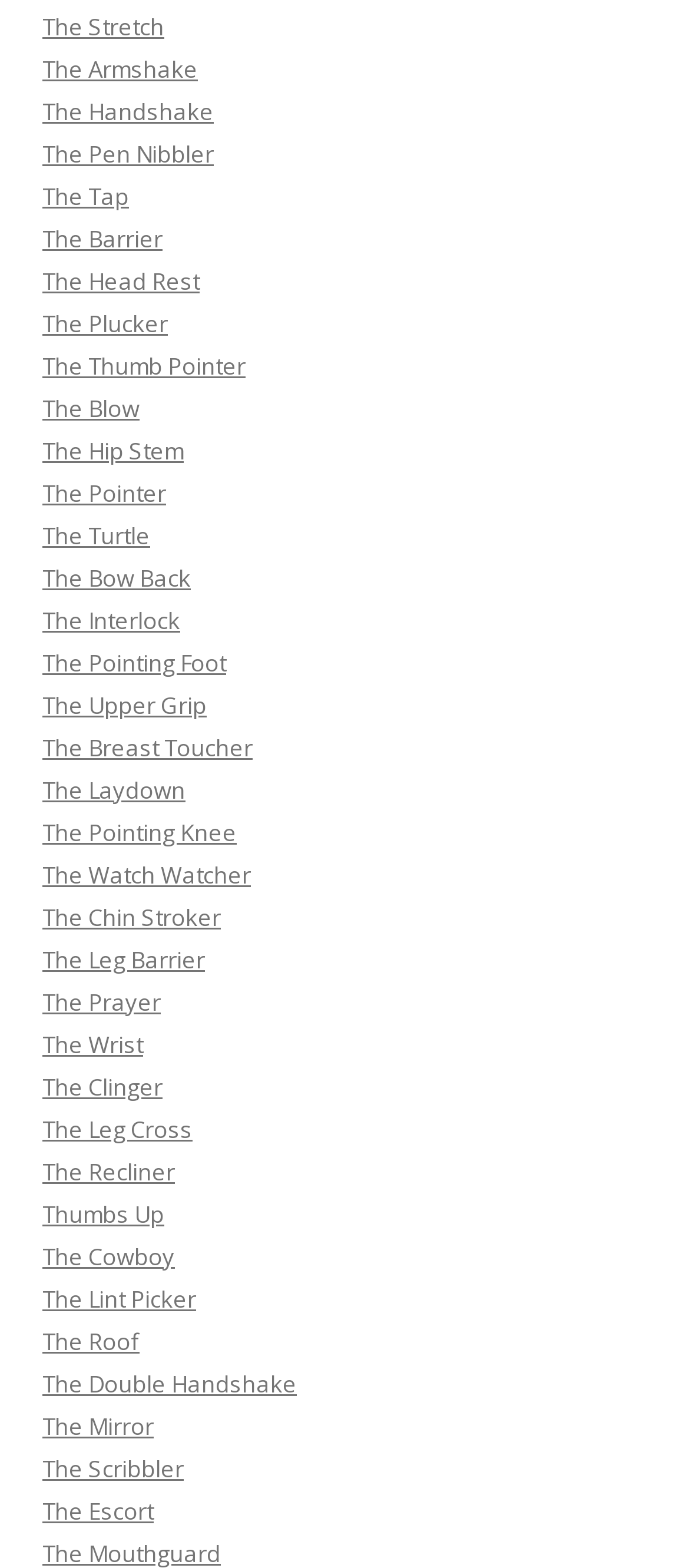Please give a concise answer to this question using a single word or phrase: 
What is the purpose of 'The Thumb Pointer'?

To point